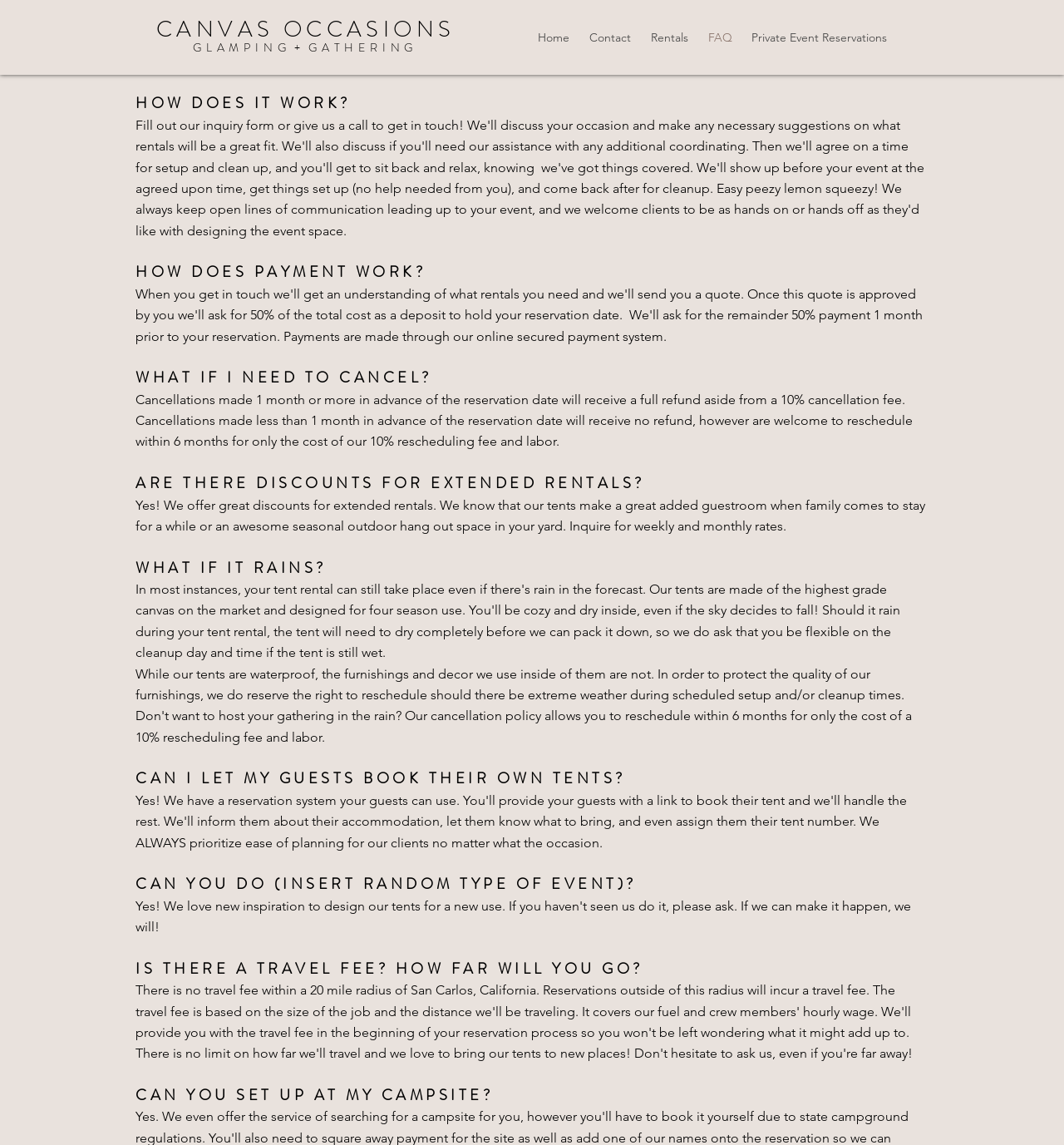Extract the main title from the webpage.

HOW DOES IT WORK?
Fill out our inquiry form or give us a call to get in touch! We'll discuss your occasion and make any necessary suggestions on what rentals will be a great fit. We'll also discuss if you'll need our assistance with any additional coordinating. Then we'll agree on a time for setup and clean up, and you'll get to sit back and relax, knowing  we've got things covered. We'll show up before your event at the agreed upon time, get things set up (no help needed from you), and come back after for cleanup. Easy peezy lemon squeezy! We always keep open lines of communication leading up to your event, and we welcome clients to be as hands on or hands off as they'd like with designing the event space. 

HOW DOES PAYMENT WORK?
When you get in touch we'll get an understanding of what rentals you need and we'll send you a quote. Once this quote is approved by you we'll ask for 50% of the total cost as a deposit to hold your reservation date.  We'll ask for the remainder 50% payment 1 month prior to your reservation. Payments are made through our online secured payment system.

WHAT IF I NEED TO CANCEL?
Cancellations made 1 month or more in advance of the reservation date will receive a full refund aside from a 10% cancellation fee. Cancellations made less than 1 month in advance of the reservation date will receive no refund, however are welcome to reschedule within 6 months for only the cost of our 10% rescheduling fee and labor.

ARE THERE DISCOUNTS FOR EXTENDED RENTALS?
Yes! We offer great discounts for extended rentals. We know that our tents make a great added guestroom when family comes to stay for a while or an awesome seasonal outdoor hang out space in your yard. Inquire for weekly and monthly rates.

WHAT IF IT RAINS?
In most instances, your tent rental can still take place even if there's rain in the forecast. Our tents are made of the highest grade canvas on the market and designed for four season use. You'll be cozy and dry inside, even if the sky decides to fall! Should it rain during your tent rental, the tent will need to dry completely before we can pack it down, so we do ask that you be flexible on the cleanup day and time if the tent is still wet.
While our tents are waterproof, the furnishings and decor we use inside of them are not. In order to protect the quality of our furnishings, we do reserve the right to reschedule should there be extreme weather during scheduled setup and/or cleanup times. 
Don't want to host your gathering in the rain? Our cancellation policy allows you to reschedule within 6 months for only the cost of a 10% rescheduling fee and labor.

CAN I LET MY GUESTS BOOK THEIR OWN TENTS?
Yes! We have a reservation system your guests can use. You'll provide your guests with a link to book their tent and we'll handle the rest. We'll inform them about their accommodation, let them know what to bring, and even assign them their tent number. We ALWAYS prioritize ease of planning for our clients no matter what the occasion.

CAN YOU DO (INSERT RANDOM TYPE OF EVENT)?
Yes! We love new inspiration to design our tents for a new use. If you haven't seen us do it, please ask. If we can make it happen, we will!

IS THERE A TRAVEL FEE? HOW FAR WILL YOU GO?
There is no travel fee within a 20 mile radius of San Carlos, California. Reservations outside of this radius will incur a travel fee. The travel fee is based on the size of the job and the distance we'll be traveling. It covers our fuel and crew members' hourly wage. We'll provide you with the travel fee in the beginning of your reservation process so you won't be left wondering what it might add up to.
There is no limit on how far we'll travel and we love to bring our tents to new places! Don't hesitate to ask us, even if you're far away!

CAN YOU SET UP AT MY CAMPSITE?
Yes. We even offer the service of searching for a campsite for you, however you'll have to book it yourself due to state campground regulations. You'll also need to square away payment for the site as well as add one of our names onto the reservation so we can come in before you to set up. Private campgrounds can be more lenient about rules- we're happy to reach out to your campground to ensure smooth sailing.

CAN YOU HELP ME FIND A VENUE/LOCATION?
Yes! We have amazing locations for both event venues and private campgrounds that welcome our tents. If none of our locations are quite right, we also offer location scouting.

WHAT ABOUT FLOWERS? CATERING? ETC.?
We're happy to offer you our list of preferred vendors OR coordinate vendors for you for an additional event planning cost. Event planning costs are based on the extent of planning needed. Inquire for a quote.

CAN YOU TAKE CUSTOM REQUESTS?
Absolutely! We're happy to take your custom requests for themes, decor, etc. If we don't already have the right decorations or furnishings for your request, we'll purchase or rent them for your special day.